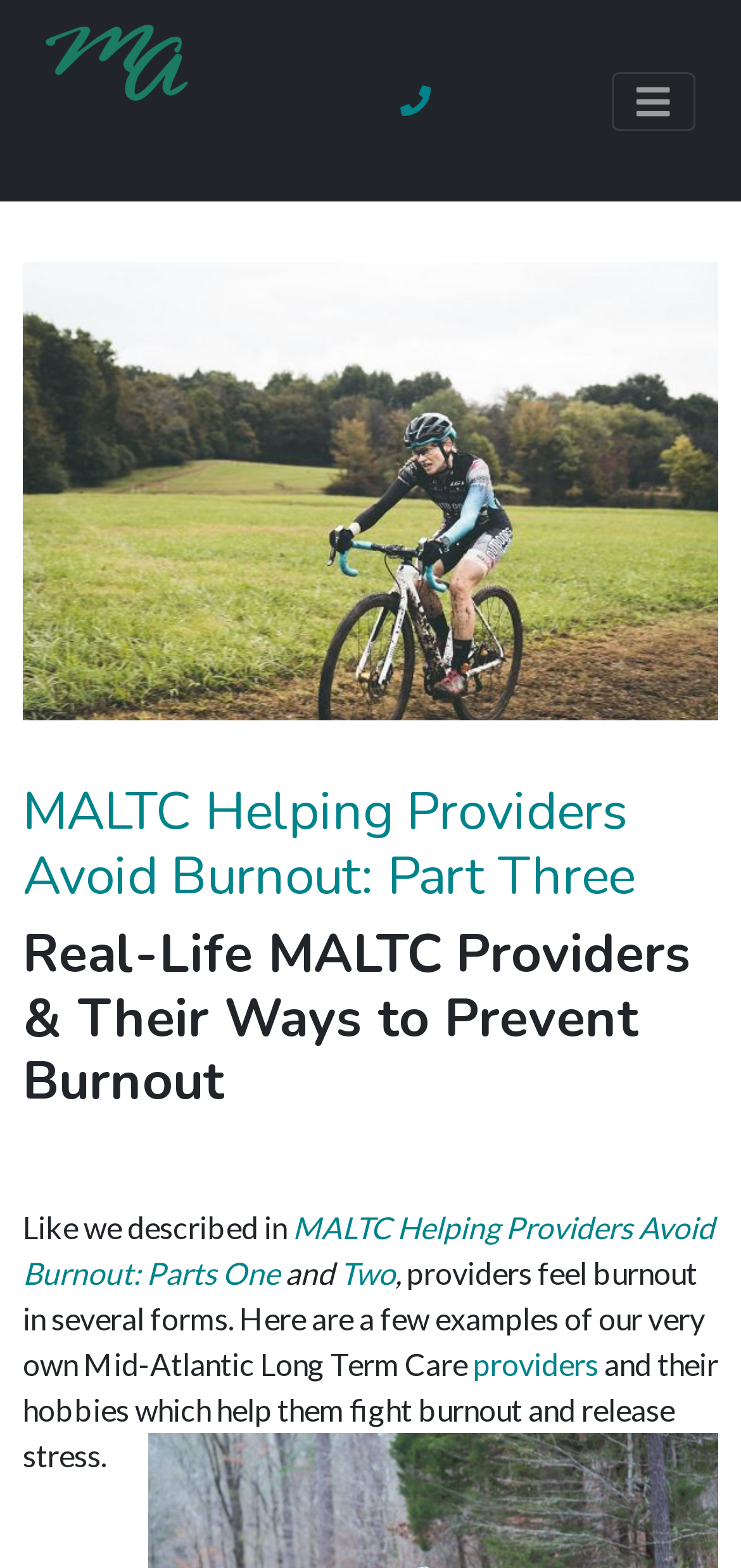Using the provided element description, identify the bounding box coordinates as (top-left x, top-left y, bottom-right x, bottom-right y). Ensure all values are between 0 and 1. Description: Our Partners

None